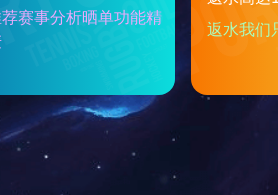Illustrate the scene in the image with a detailed description.

The image showcases a section from a product display interface on a webpage dedicated to "酒店家具" (hotel furniture). It features a visually appealing layout with a rich, starry background, suggesting a theme related to comfort and luxury in furniture design. The focal point includes an image of hotel furniture, likely to entice potential buyers by showcasing the style and quality of products offered. Accompanying this image are interactive links that direct users to more specific categories, emphasizing the variety available in the hotel furniture collection. Overall, this section aims to engage visitors through an inviting aesthetic and streamlined navigation to explore various furniture options.